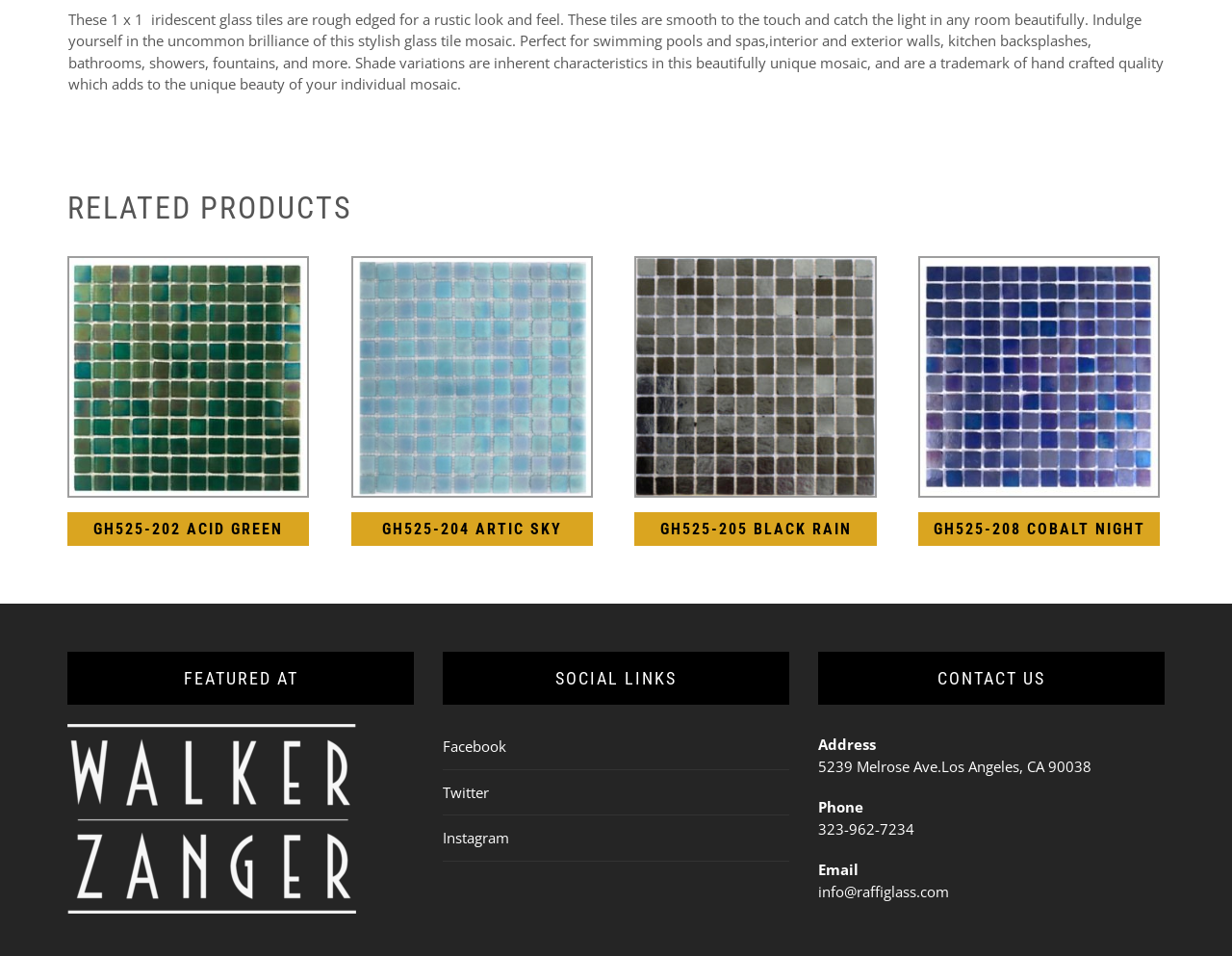What is the purpose of the tiles?
Please provide a single word or phrase answer based on the image.

decorative